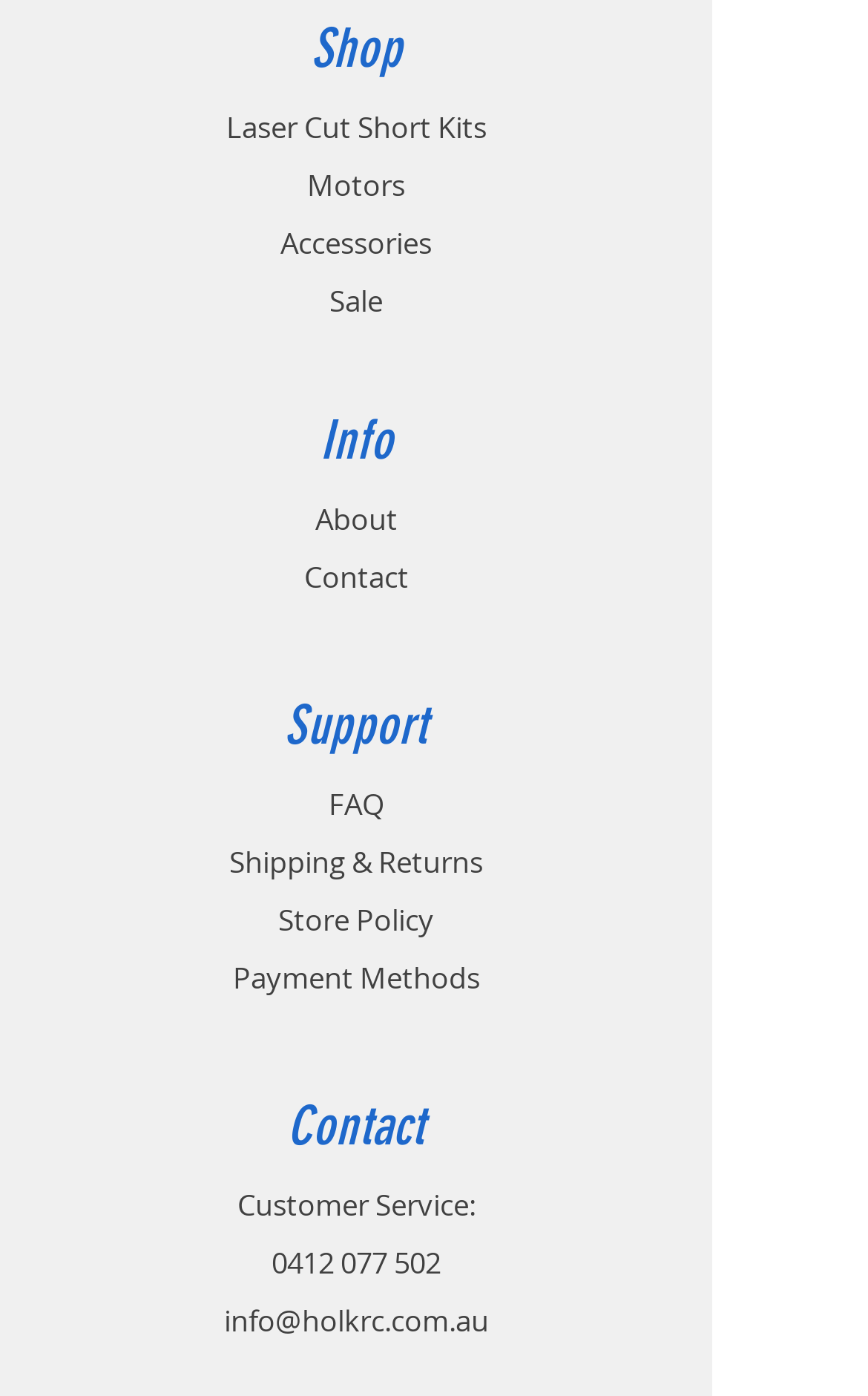How many headings are on the webpage?
Answer with a single word or phrase by referring to the visual content.

4